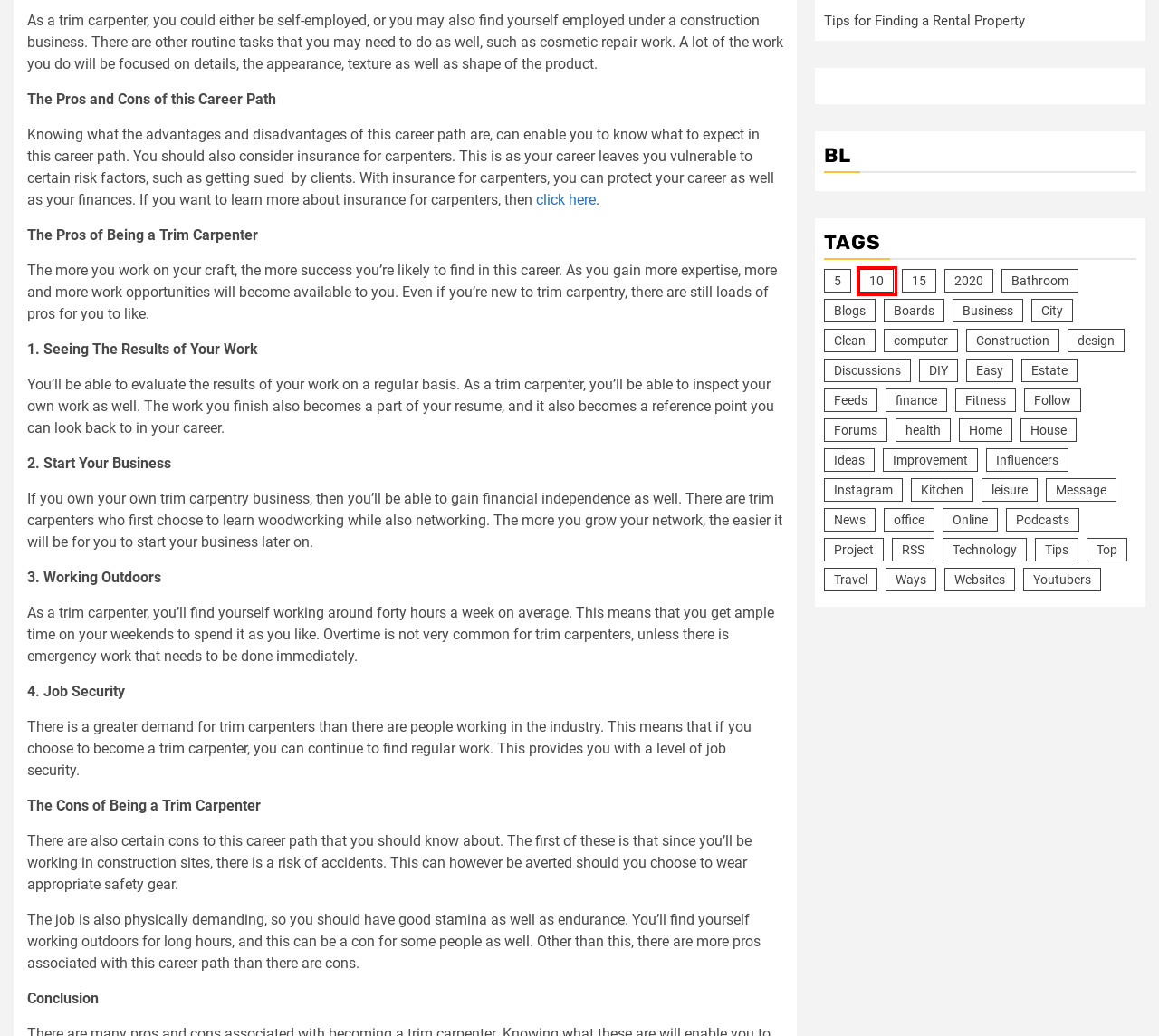You have a screenshot of a webpage with a red bounding box around a UI element. Determine which webpage description best matches the new webpage that results from clicking the element in the bounding box. Here are the candidates:
A. Technology – Bcm Grave Lines
B. 10 – Bcm Grave Lines
C. Boards – Bcm Grave Lines
D. Blogs – Bcm Grave Lines
E. Fitness – Bcm Grave Lines
F. finance – Bcm Grave Lines
G. News – Bcm Grave Lines
H. Business – Bcm Grave Lines

B